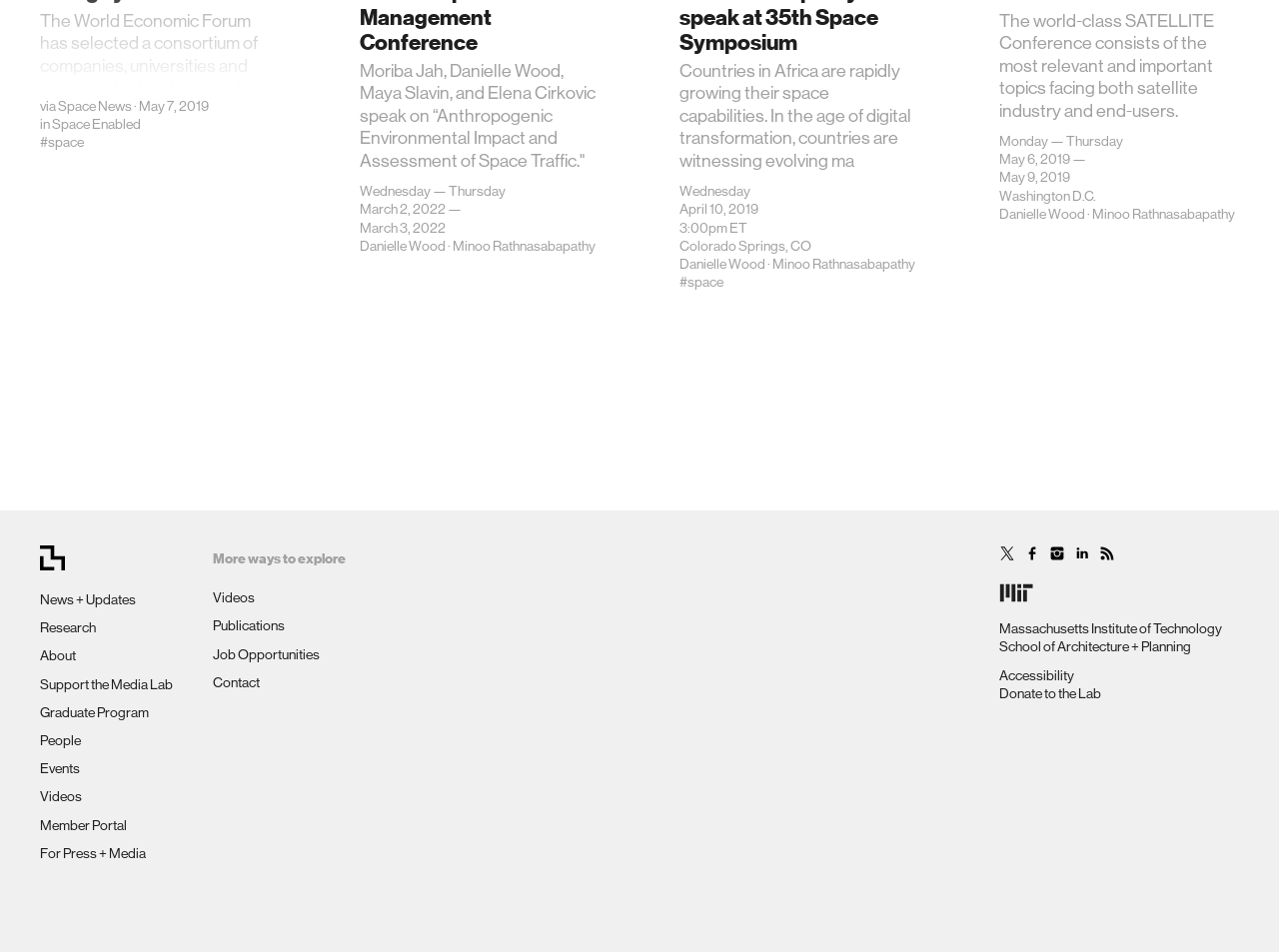Please identify the coordinates of the bounding box for the clickable region that will accomplish this instruction: "Read about Danielle Wood".

[0.281, 0.249, 0.348, 0.266]